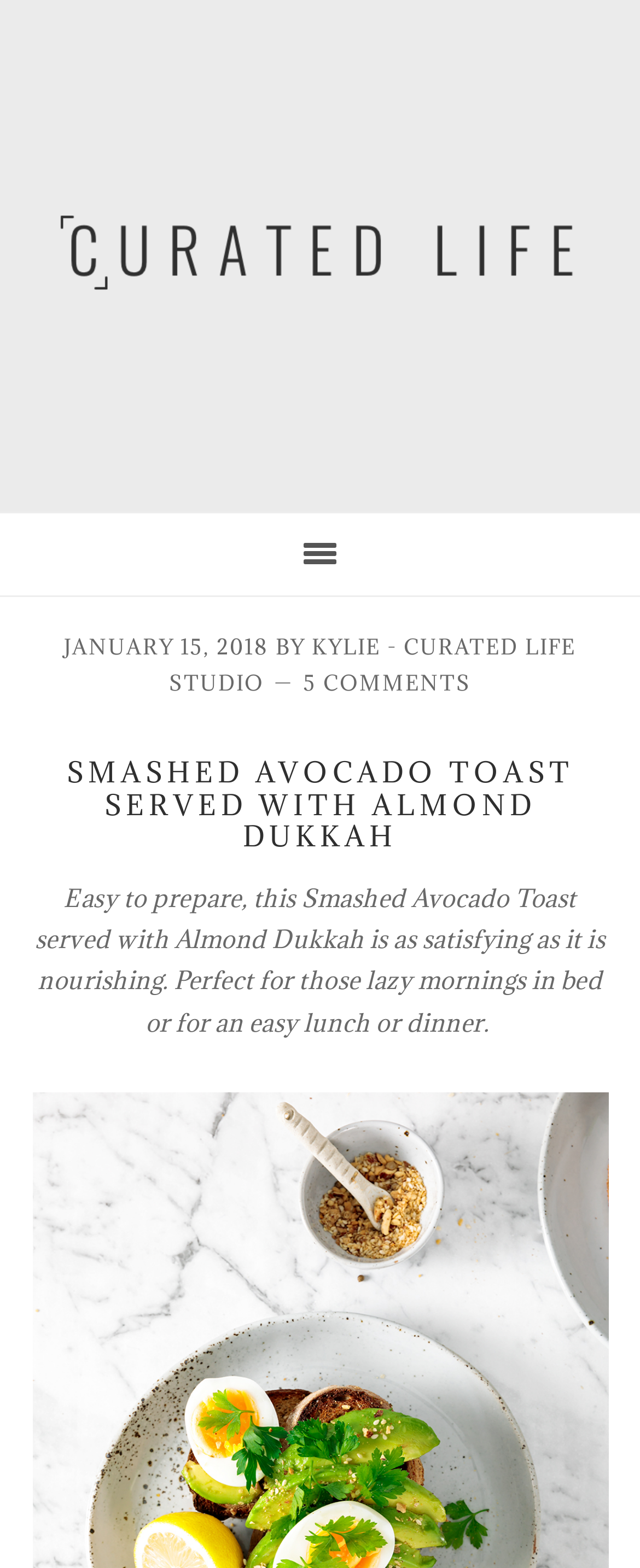Based on the element description Curated Life Studio, identify the bounding box coordinates for the UI element. The coordinates should be in the format (top-left x, top-left y, bottom-right x, bottom-right y) and within the 0 to 1 range.

[0.09, 0.078, 0.91, 0.235]